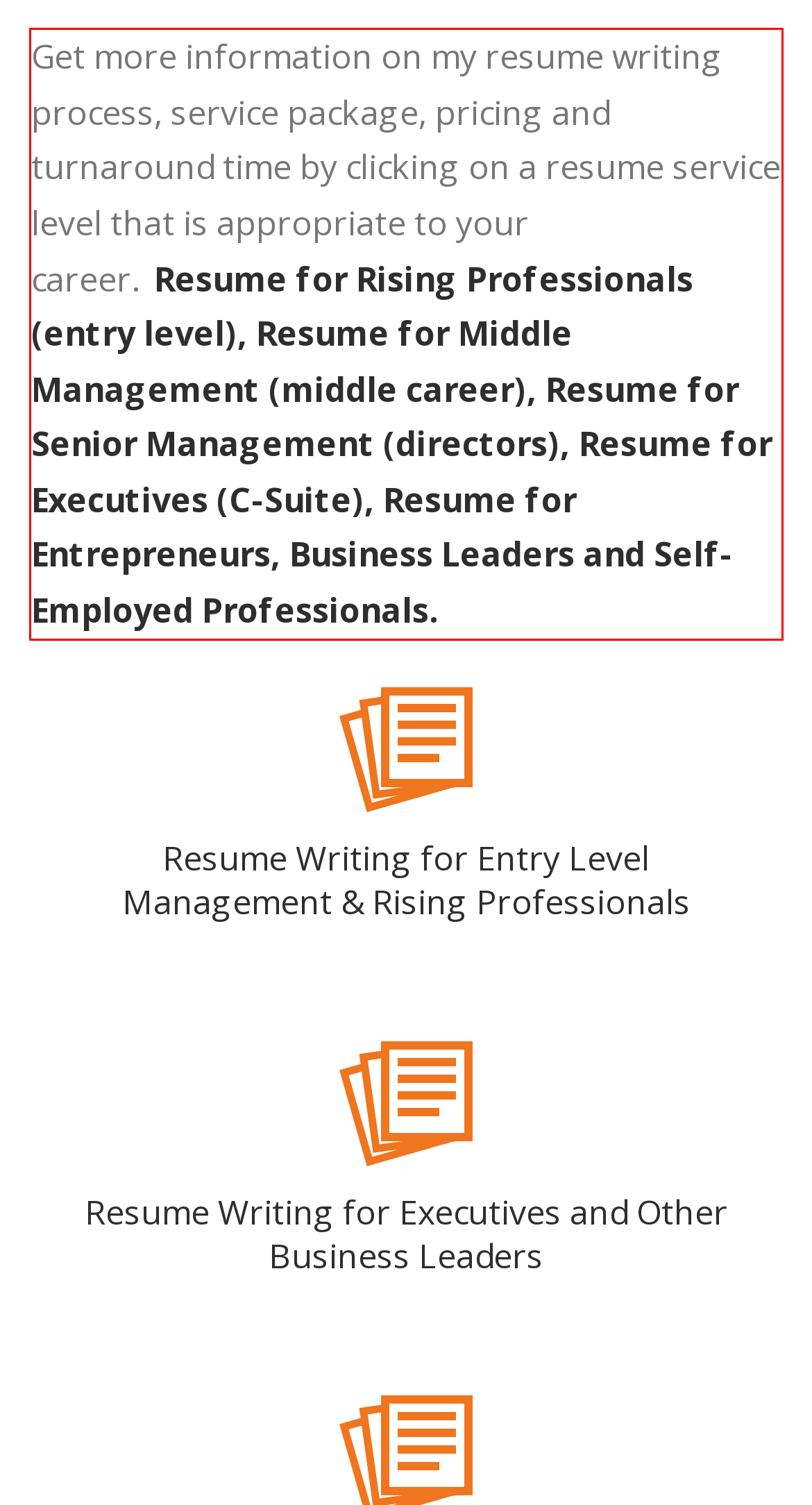With the provided screenshot of a webpage, locate the red bounding box and perform OCR to extract the text content inside it.

Get more information on my resume writing process, service package, pricing and turnaround time by clicking on a resume service level that is appropriate to your career. Resume for Rising Professionals (entry level), Resume for Middle Management (middle career), Resume for Senior Management (directors), Resume for Executives (C-Suite), Resume for Entrepreneurs, Business Leaders and Self-Employed Professionals.